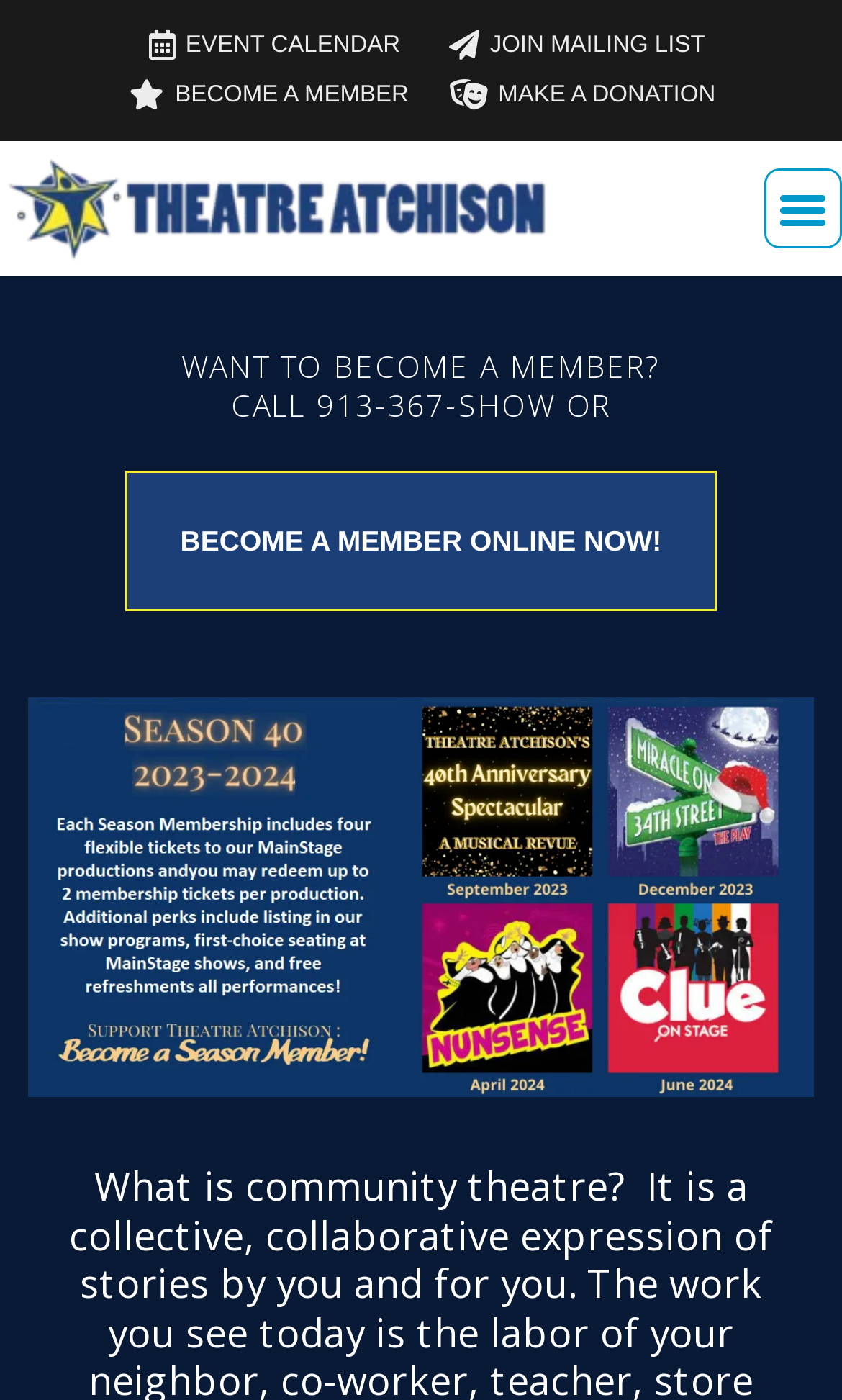How many elements are inside the menu toggle button?
Using the picture, provide a one-word or short phrase answer.

3